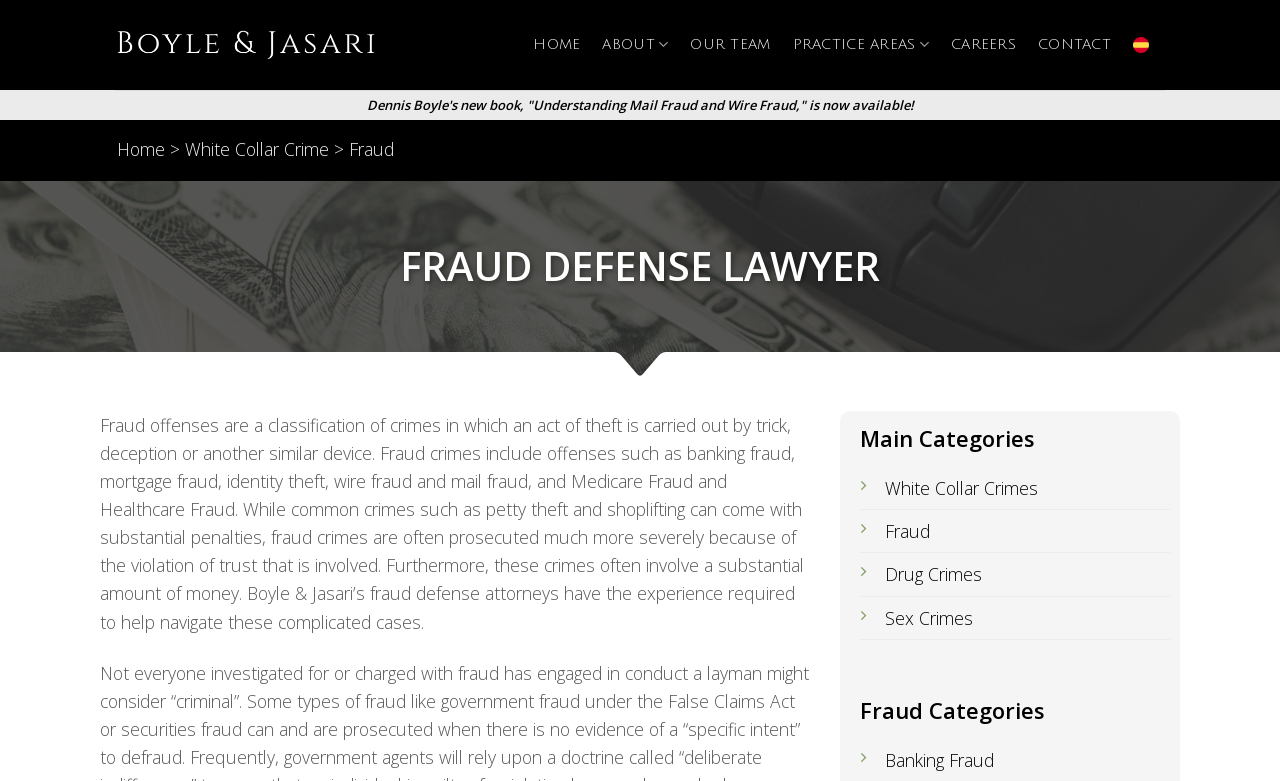Could you find the bounding box coordinates of the clickable area to complete this instruction: "Click on the 'HOME' link"?

[0.417, 0.035, 0.453, 0.081]